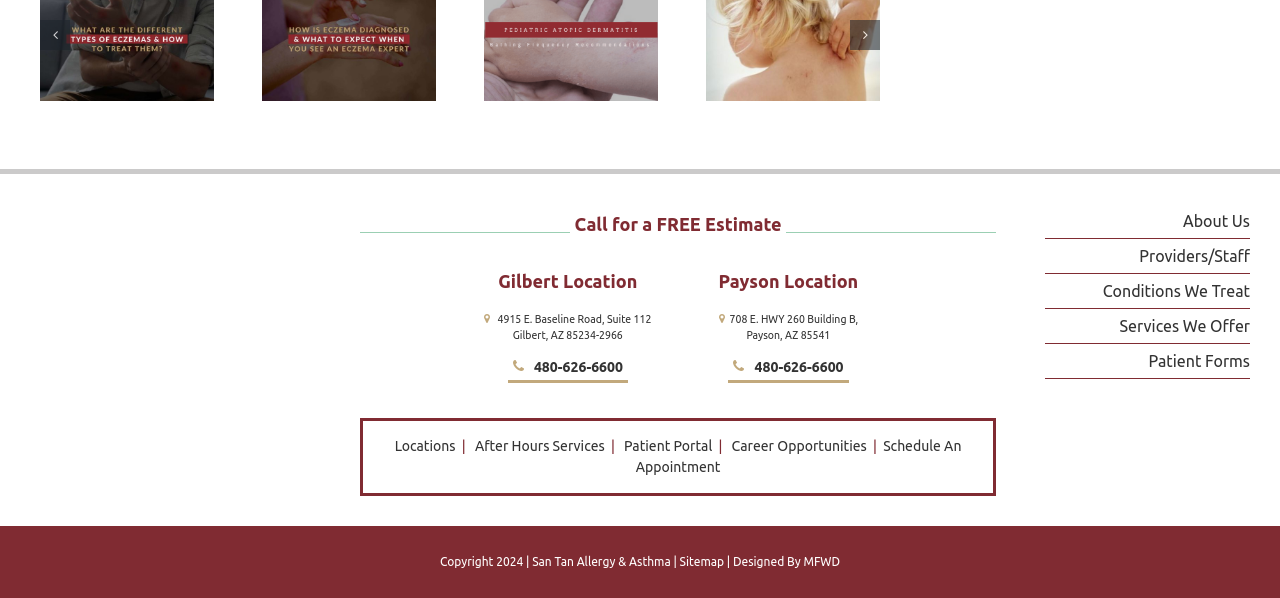Please determine the bounding box coordinates of the element to click on in order to accomplish the following task: "Schedule an appointment". Ensure the coordinates are four float numbers ranging from 0 to 1, i.e., [left, top, right, bottom].

[0.497, 0.732, 0.751, 0.794]